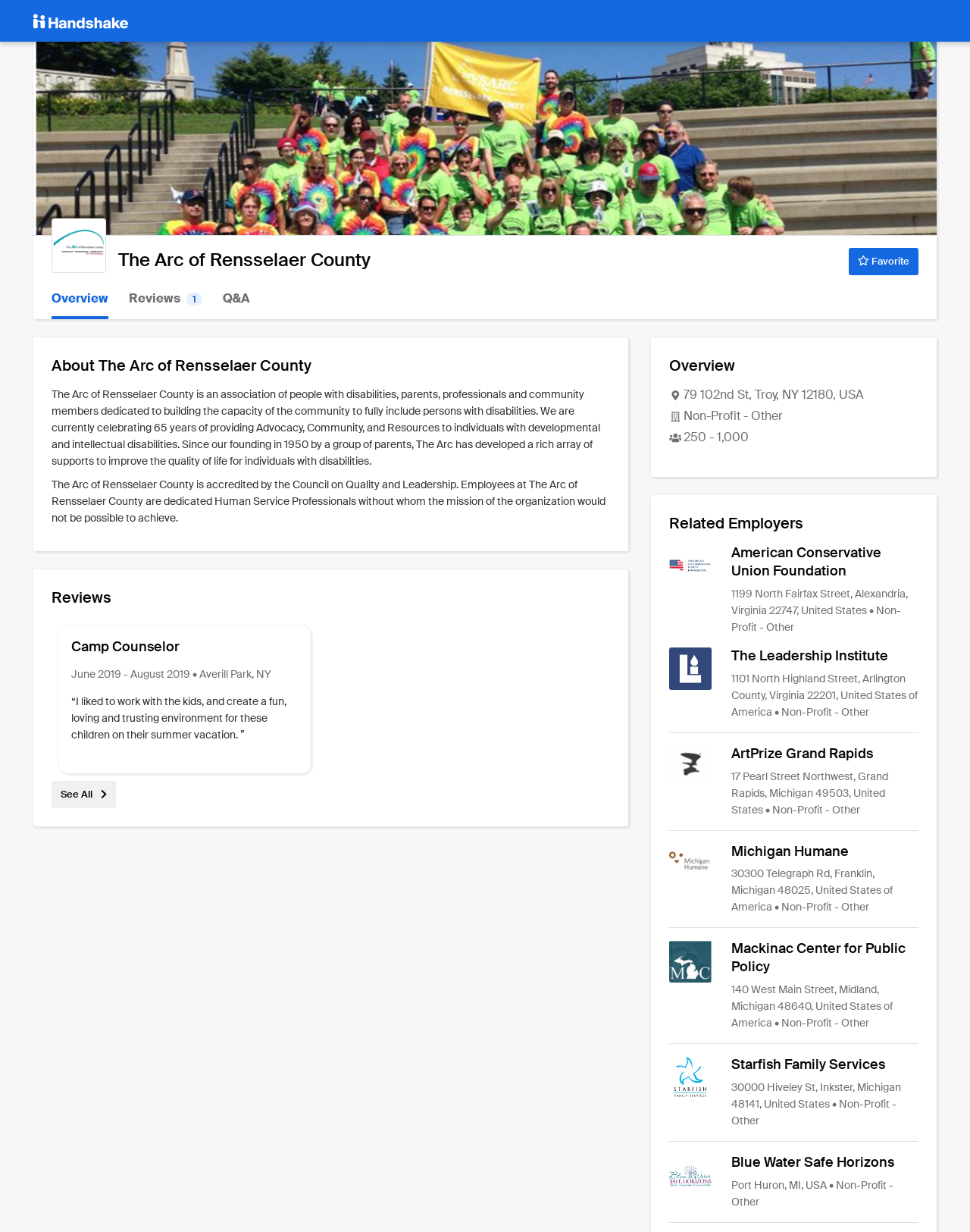Find the bounding box coordinates of the area to click in order to follow the instruction: "Explore the Q&A section".

[0.23, 0.226, 0.258, 0.259]